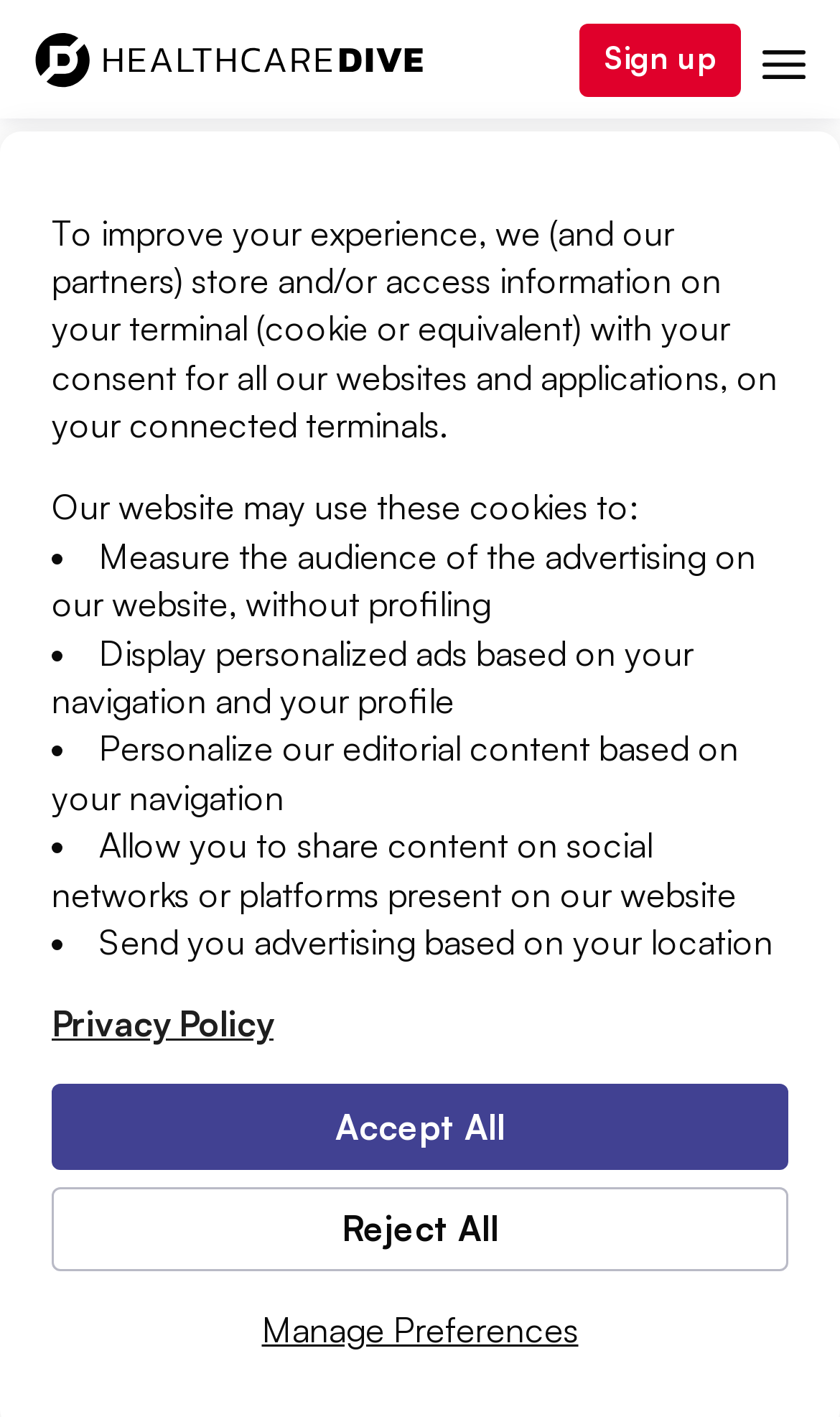Based on the image, provide a detailed response to the question:
Who is the author of the article?

I found the author's name by looking at the link element with the text 'Meg Bryant' which is located near the text 'By' and 'Contributor', indicating that Meg Bryant is the author of the article.